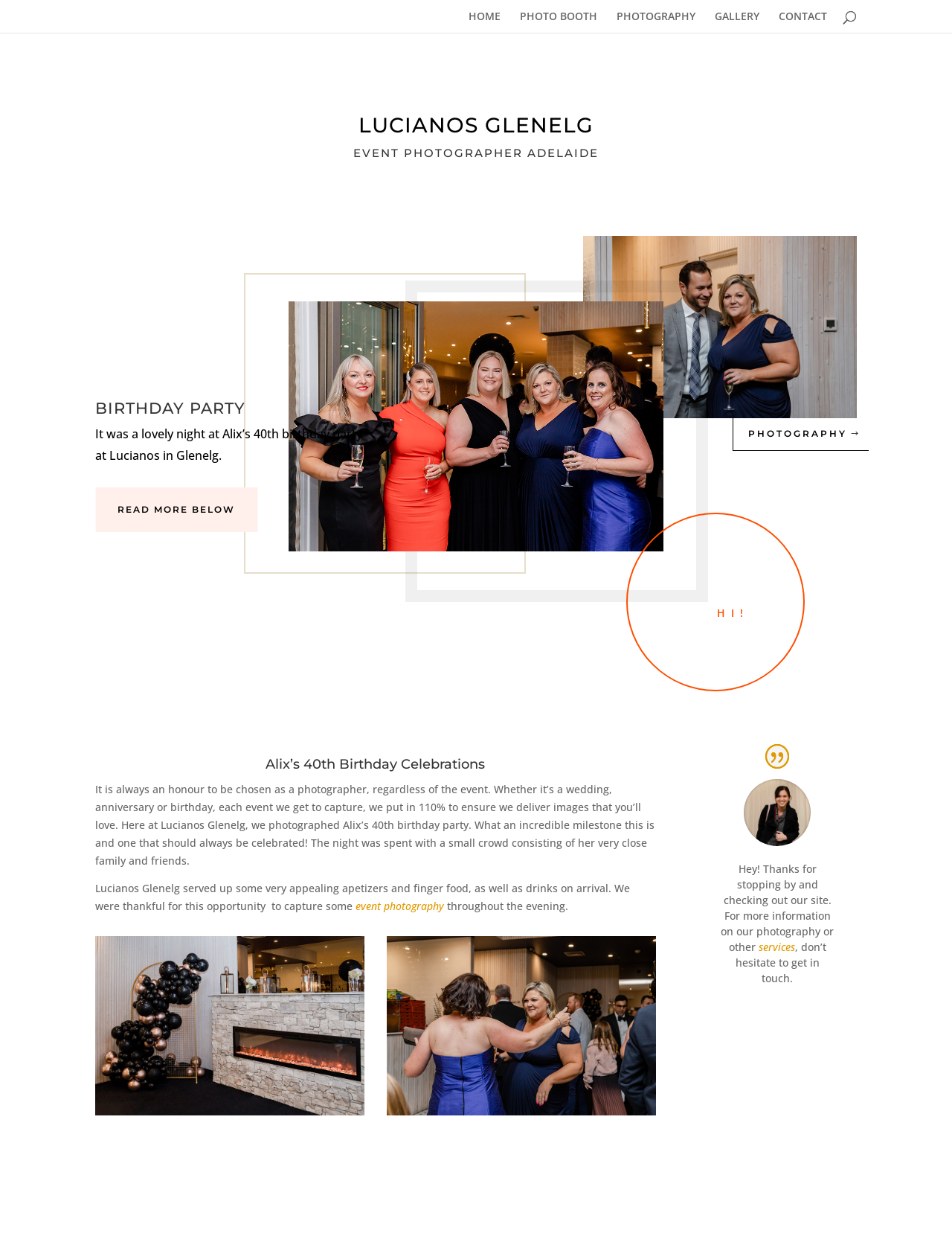Find the bounding box coordinates of the clickable area required to complete the following action: "View Connecting to Citrix article".

None